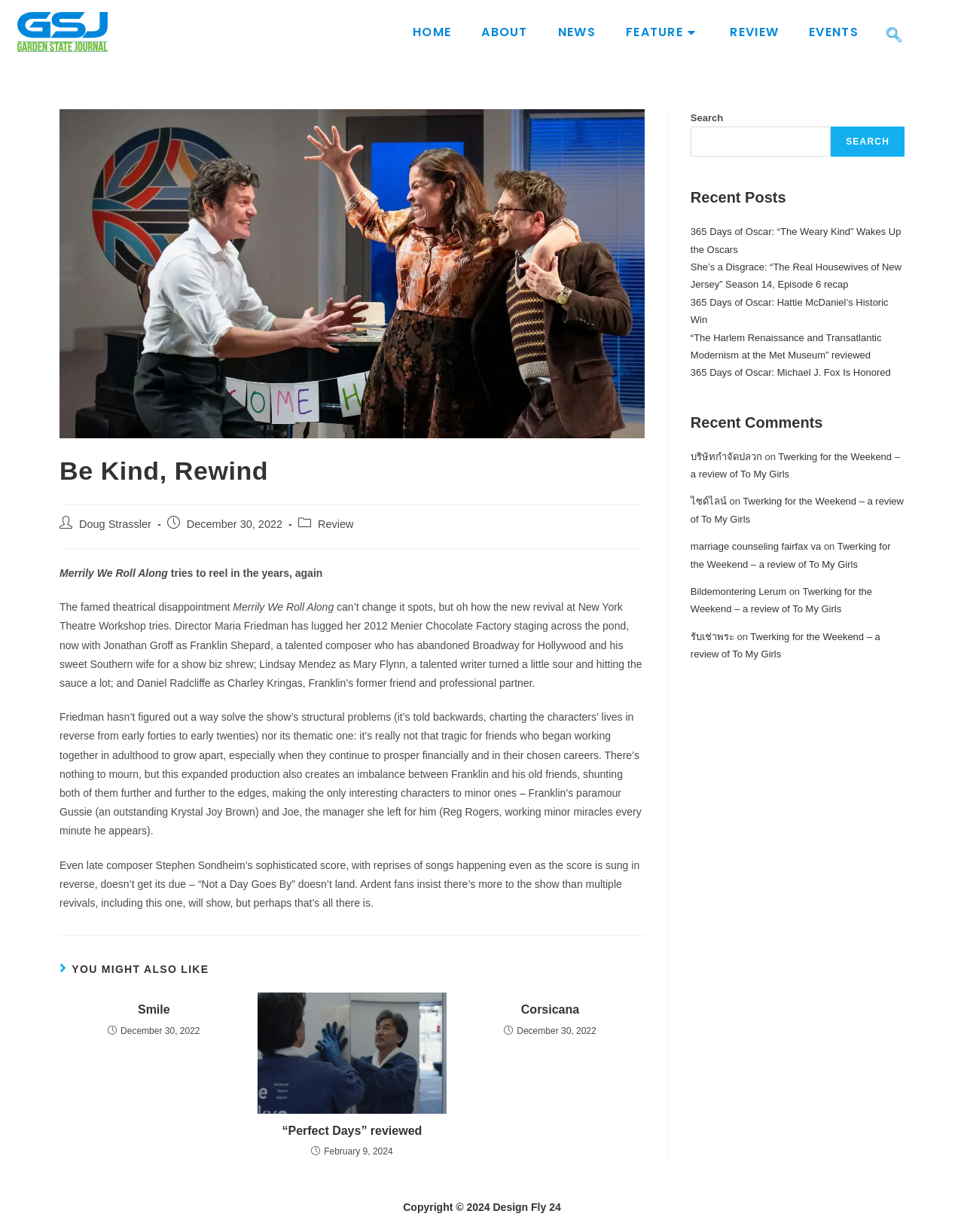Find the bounding box coordinates of the clickable area that will achieve the following instruction: "Read the article about Worldly Bakhiet".

None